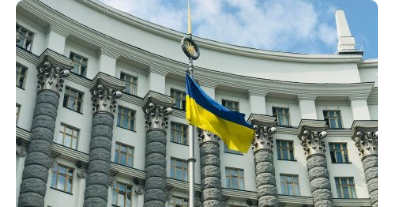Using the information in the image, give a detailed answer to the following question: What is the color of the sky in the image?

The caption describes the backdrop of the image as a clear blue sky, which provides a visually appealing contrast to the building's architectural details and the Ukrainian flag.